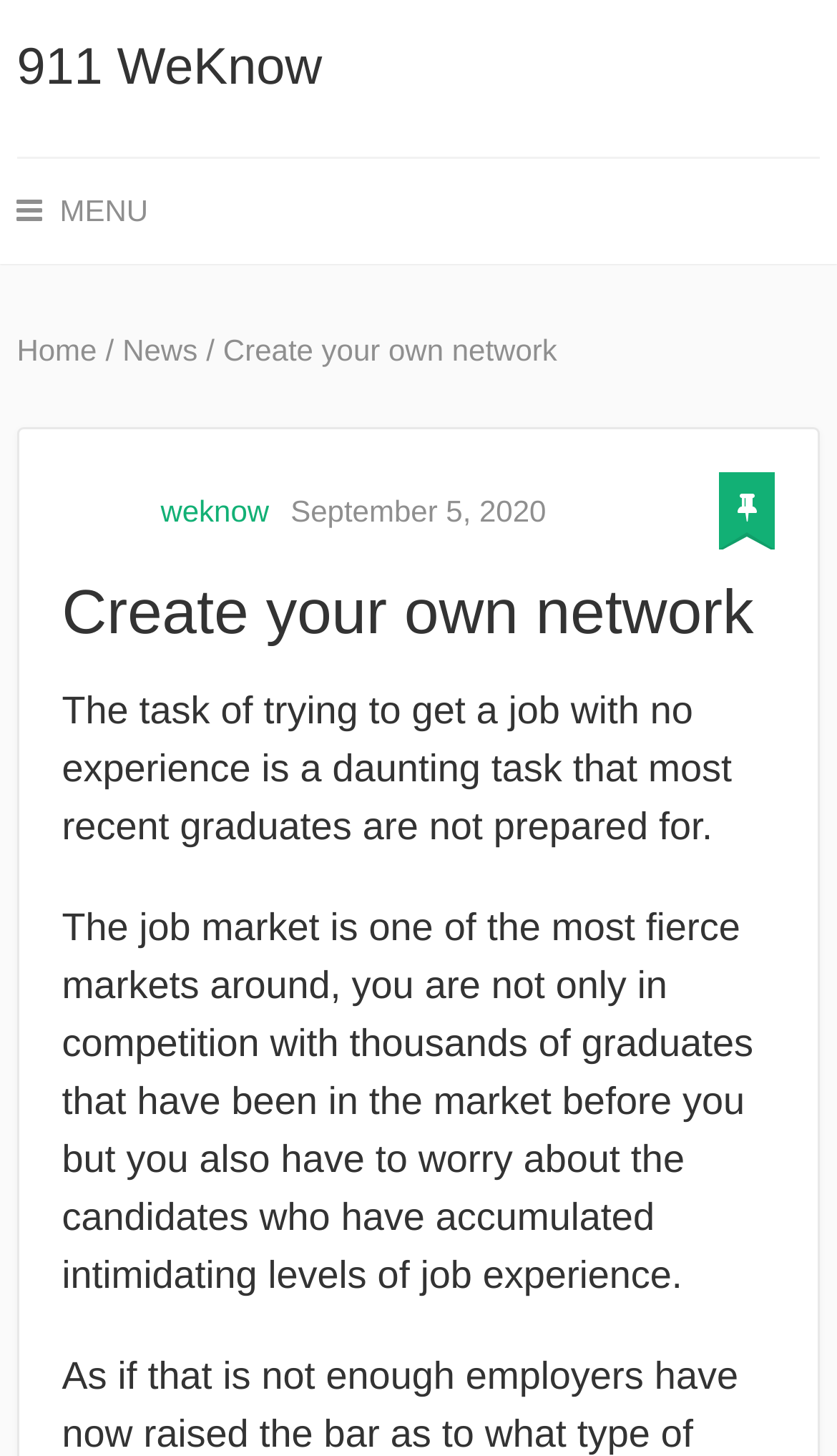What is the topic of the article?
From the image, provide a succinct answer in one word or a short phrase.

Job market for recent graduates